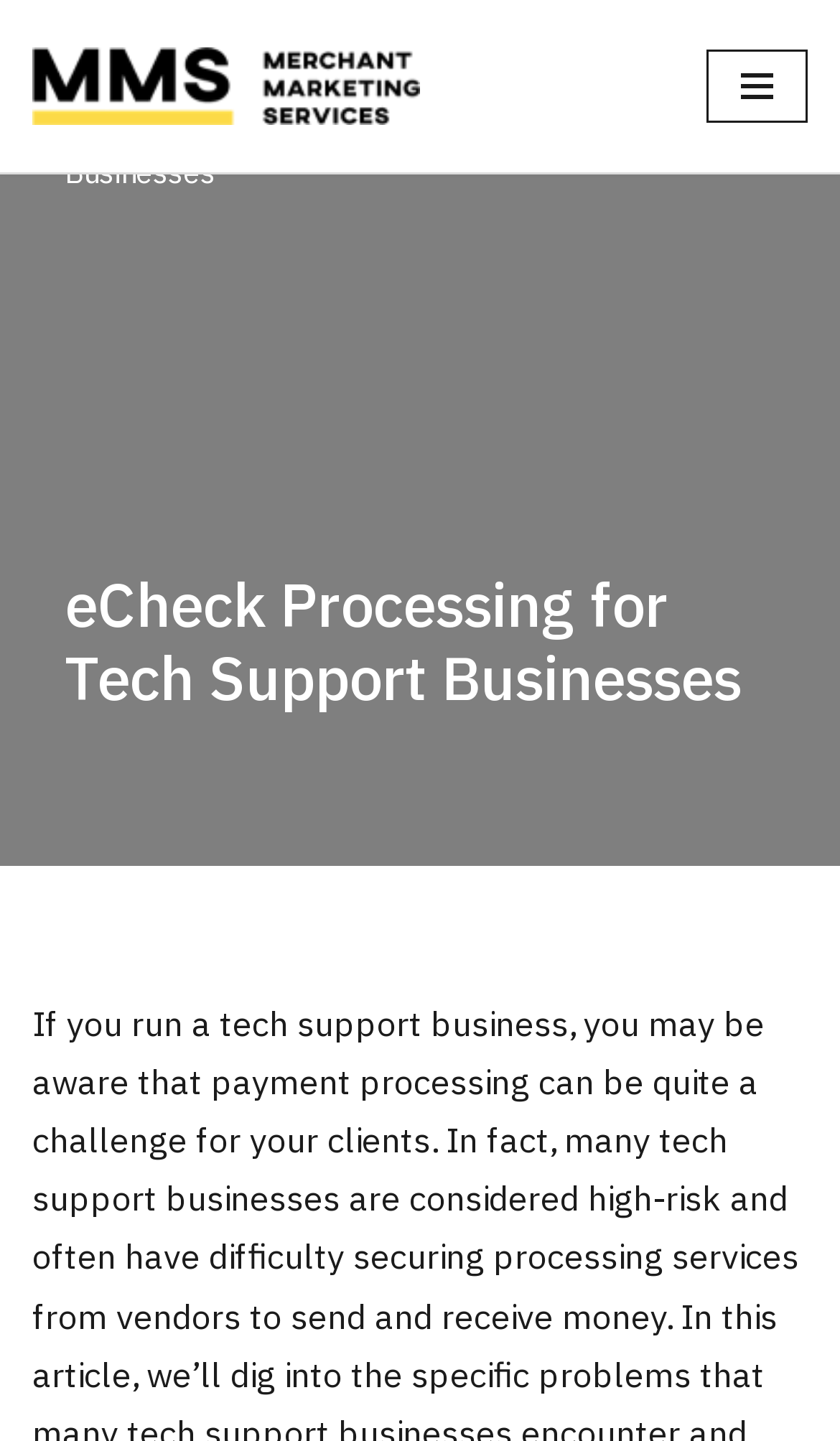Predict the bounding box of the UI element based on this description: "Notes".

None